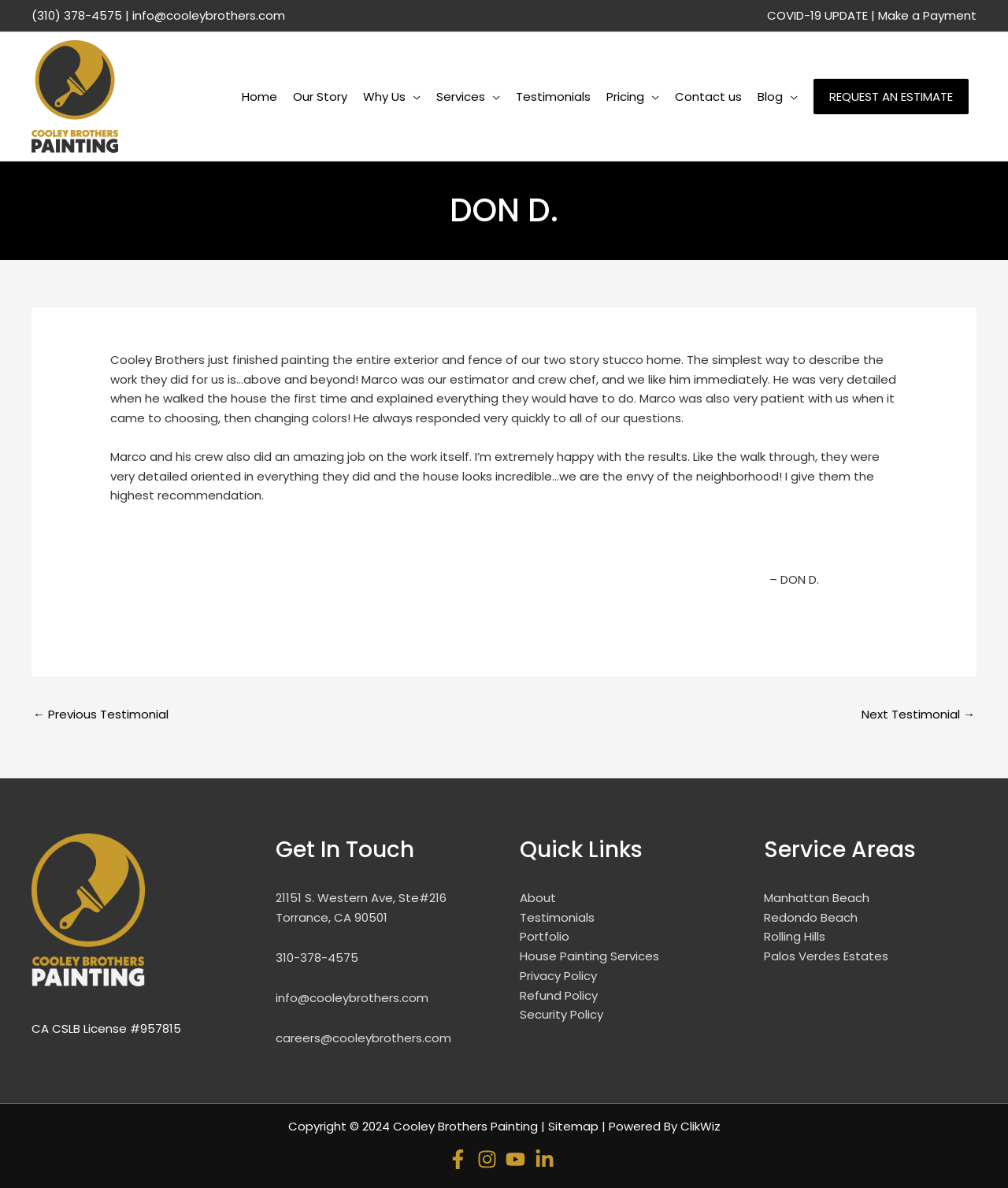Identify the bounding box coordinates for the element that needs to be clicked to fulfill this instruction: "View the 'Testimonials'". Provide the coordinates in the format of four float numbers between 0 and 1: [left, top, right, bottom].

[0.504, 0.027, 0.594, 0.135]